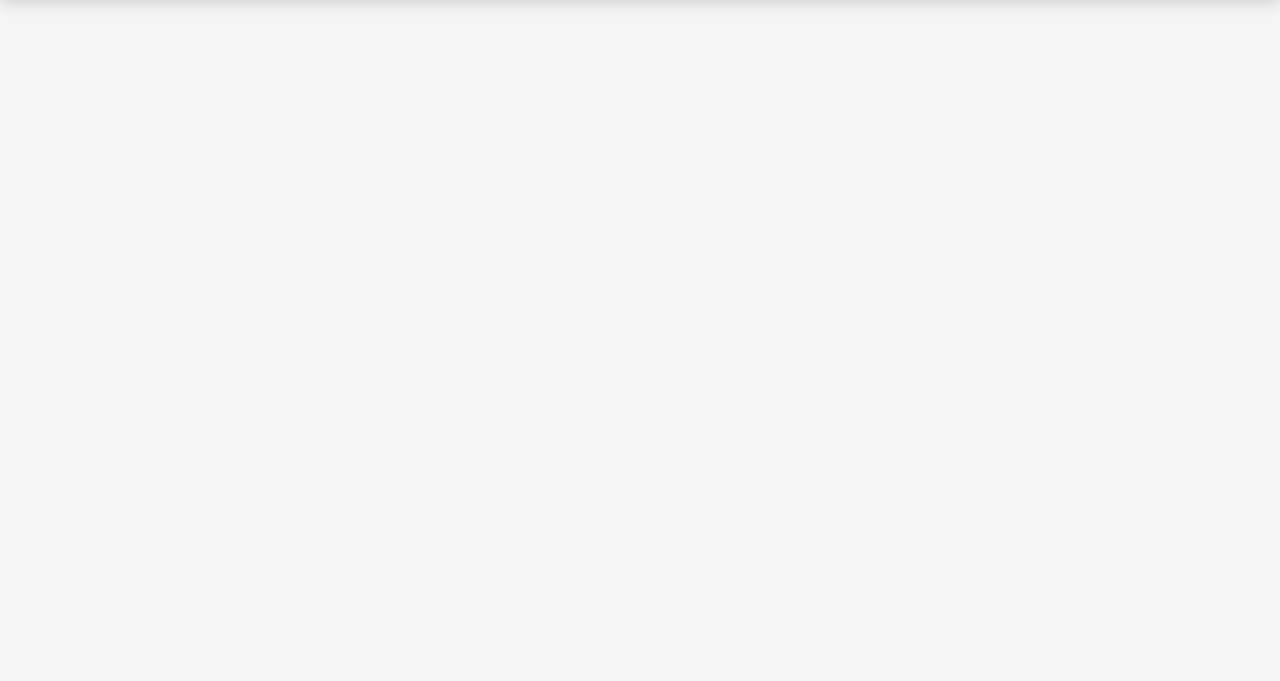Please identify the bounding box coordinates of the element on the webpage that should be clicked to follow this instruction: "Visit the Blog". The bounding box coordinates should be given as four float numbers between 0 and 1, formatted as [left, top, right, bottom].

[0.778, 0.104, 0.805, 0.131]